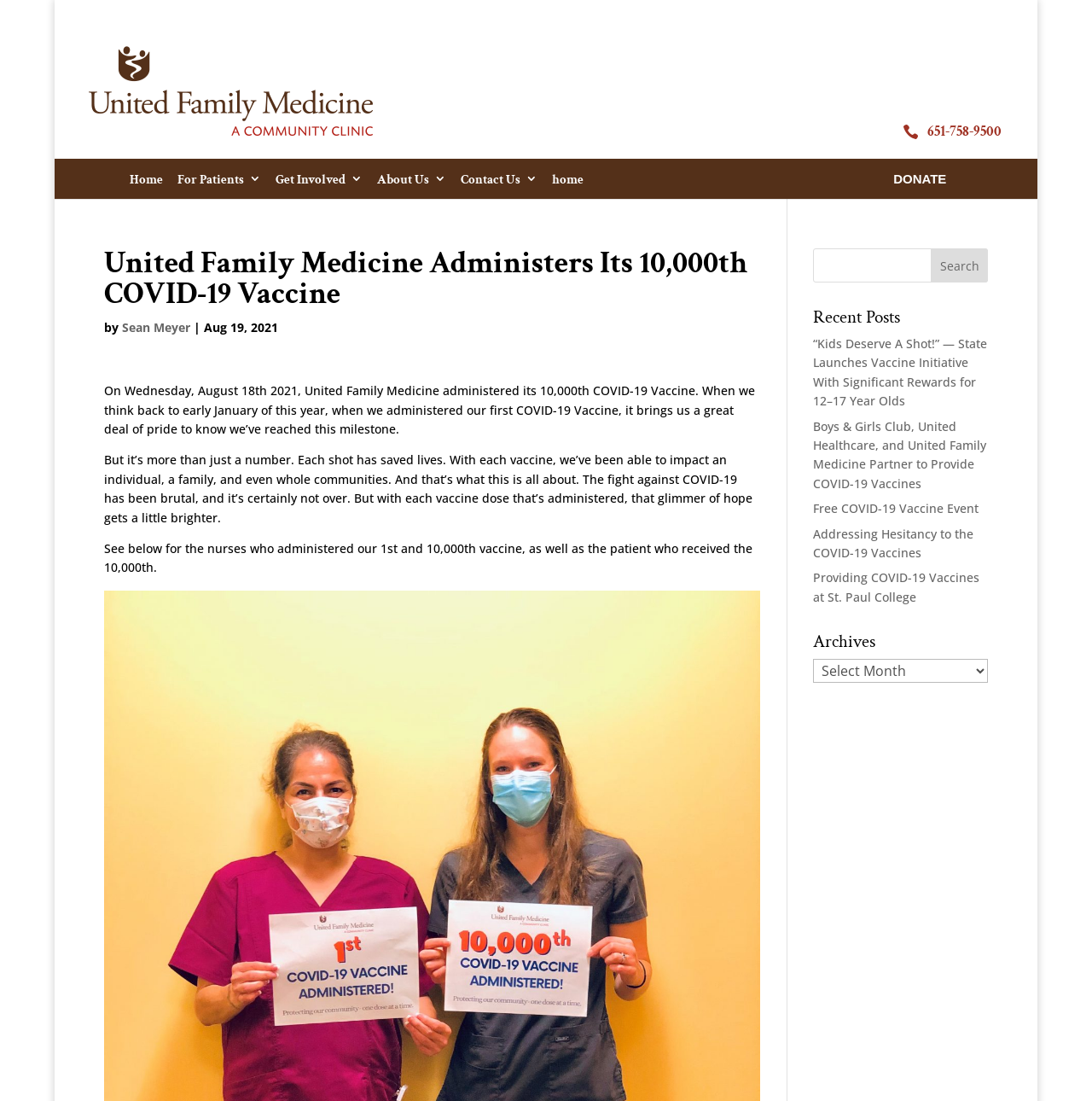Please provide the bounding box coordinate of the region that matches the element description: Home. Coordinates should be in the format (top-left x, top-left y, bottom-right x, bottom-right y) and all values should be between 0 and 1.

[0.118, 0.158, 0.149, 0.181]